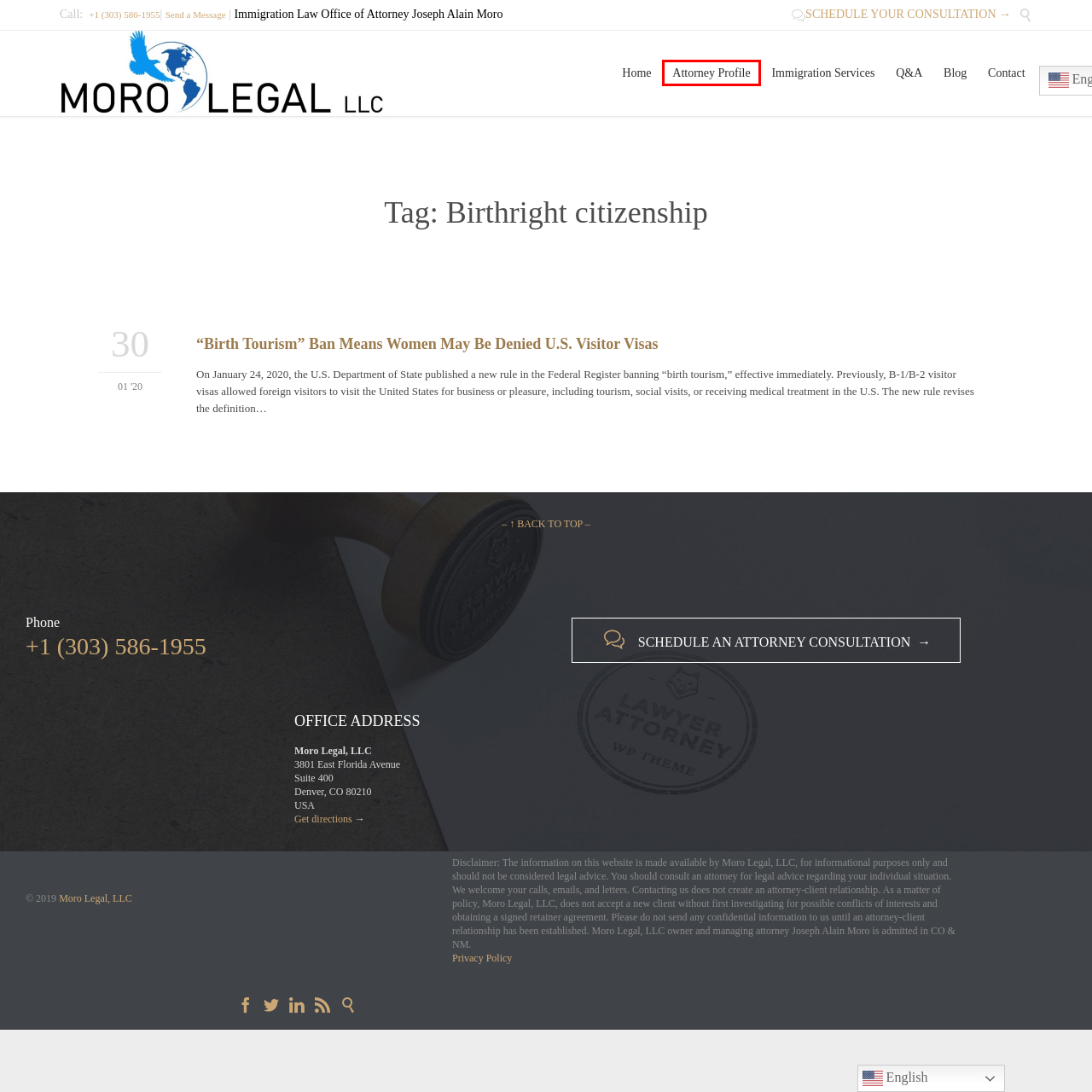Analyze the screenshot of a webpage featuring a red rectangle around an element. Pick the description that best fits the new webpage after interacting with the element inside the red bounding box. Here are the candidates:
A. Immigration Law Blog - Moro Legal, LLC
B. Immigration Law Office of Joseph Alain Moro - Moro Legal, LLC
C. Schedule an Attorney Consultation - Moro Legal, LLC
D. “Birth Tourism” Ban Means Women May Be Denied U.S. Visitor Visas - Moro Legal, LLC
E. Privacy Policy - Moro Legal, LLC
F. QUESTIONS & ANSWERS - Moro Legal, LLC
G. Joseph Alain Moro - Attorney Profile - Moro Legal, LLC
H. Contact Immigration Lawyer Joseph Alain Moro - Moro Legal, LLC

G